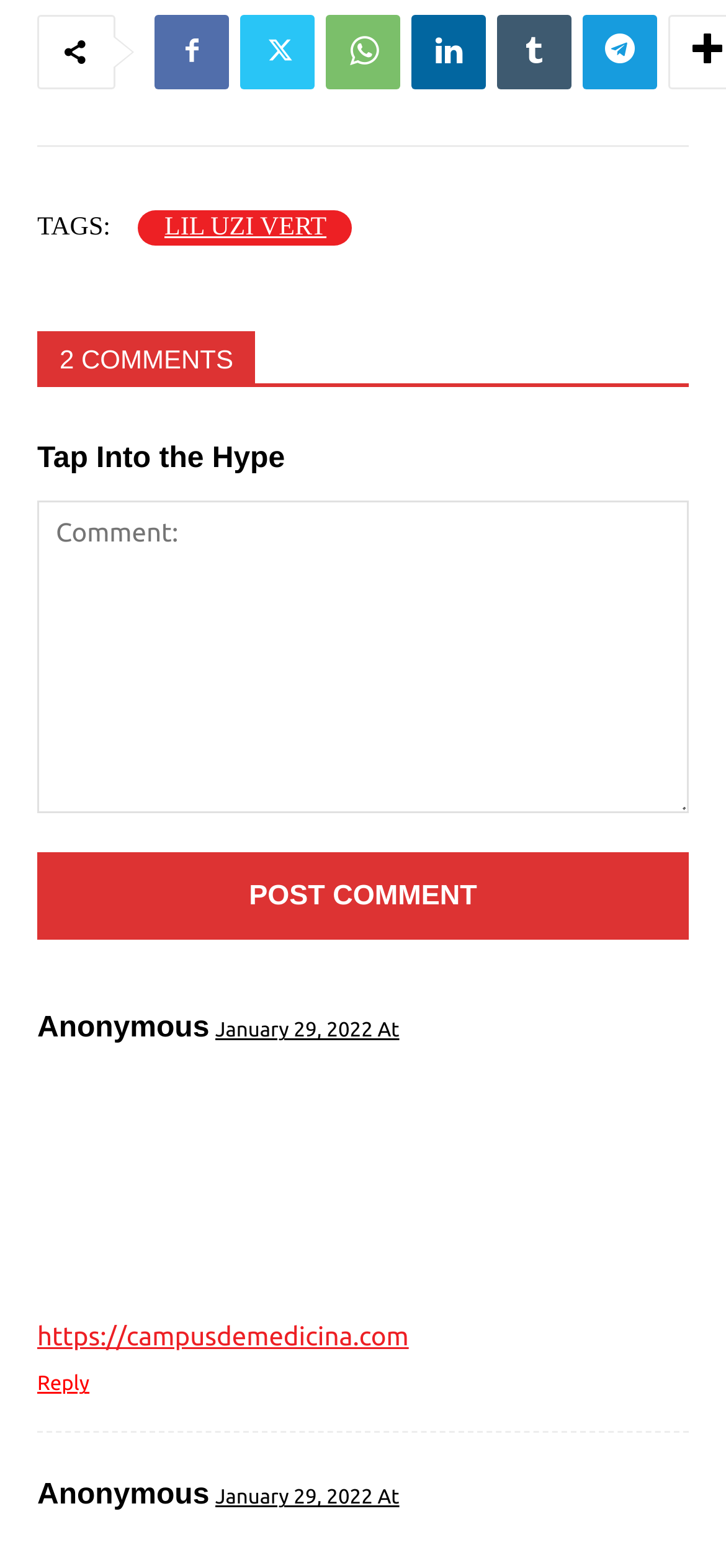Return the bounding box coordinates of the UI element that corresponds to this description: "support@tatkalbanking.com". The coordinates must be given as four float numbers in the range of 0 and 1, [left, top, right, bottom].

None